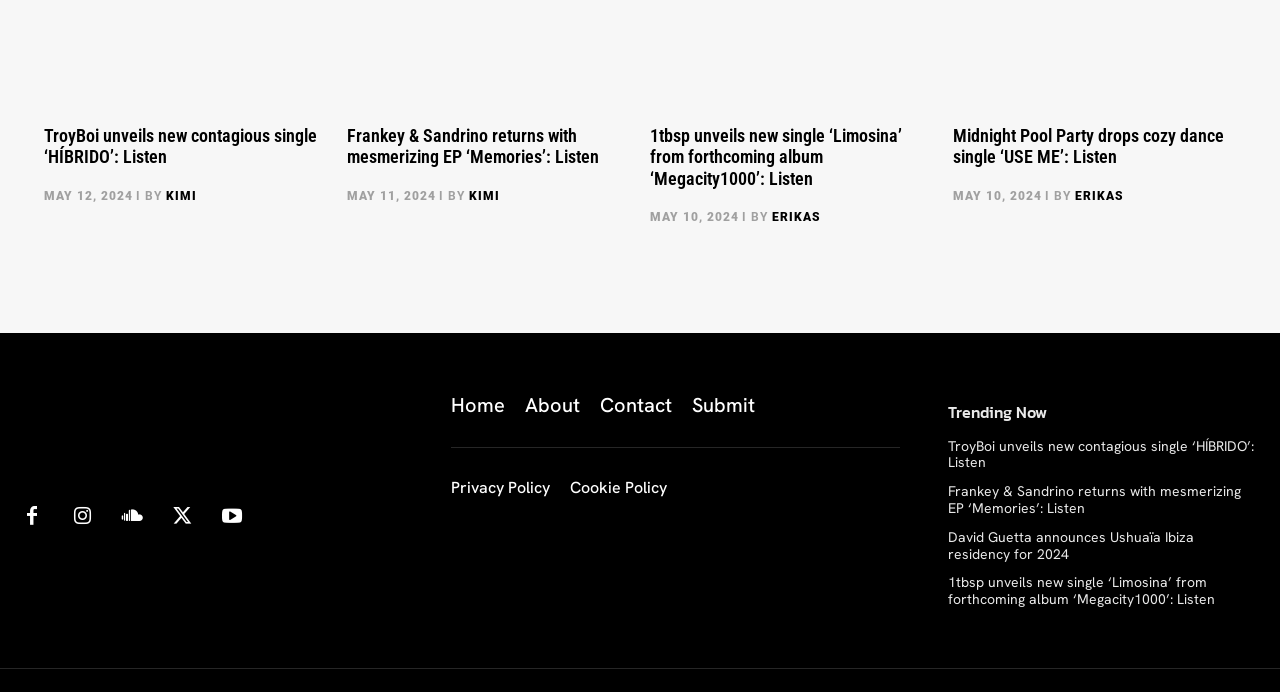Determine the bounding box coordinates for the clickable element required to fulfill the instruction: "Read the 'Midnight Pool Party drops cozy dance single ‘USE ME’: Listen' article". Provide the coordinates as four float numbers between 0 and 1, i.e., [left, top, right, bottom].

[0.745, 0.18, 0.966, 0.243]